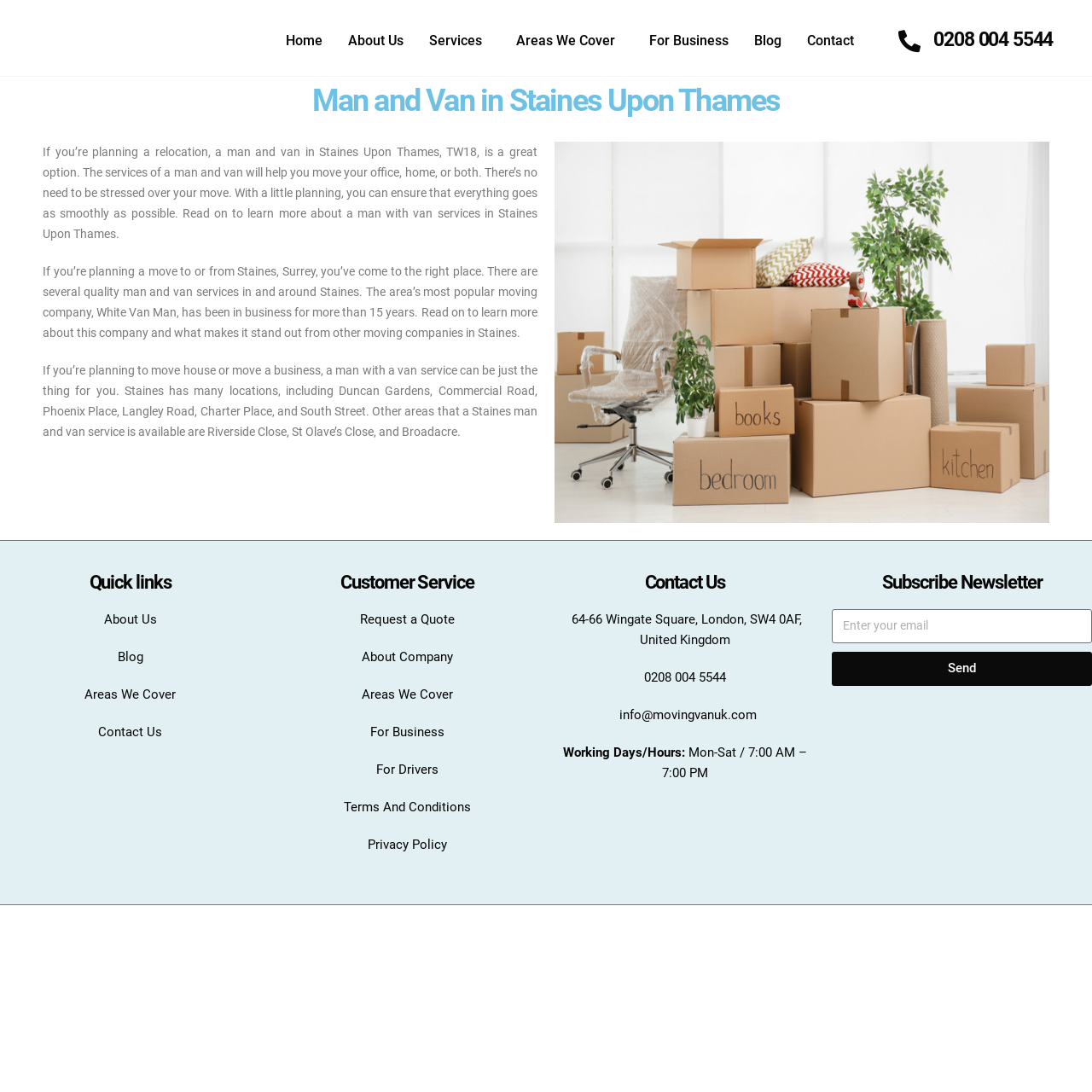Please mark the clickable region by giving the bounding box coordinates needed to complete this instruction: "Enter your email".

[0.762, 0.558, 1.0, 0.589]